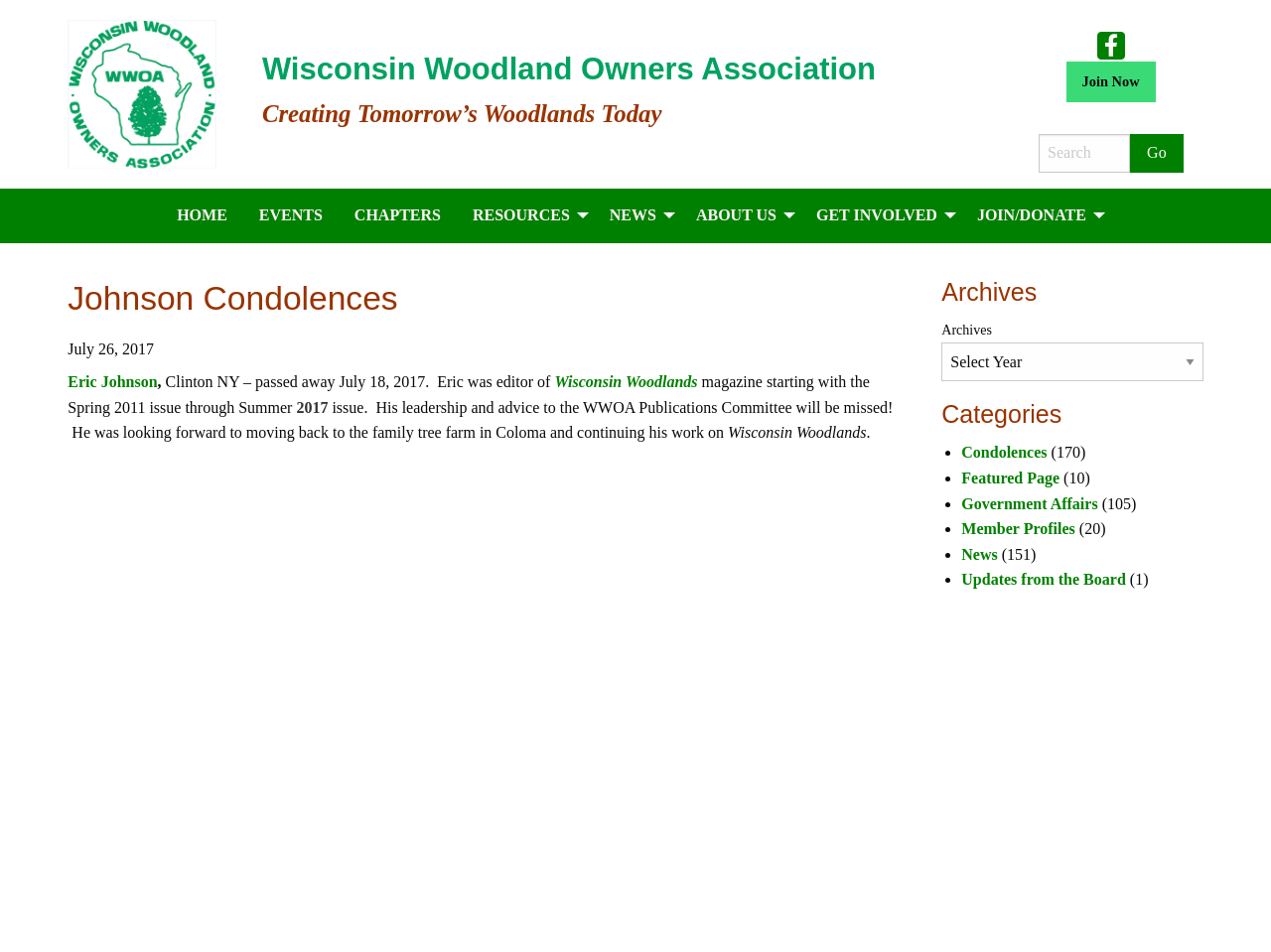Identify the bounding box of the HTML element described here: "Brand news". Provide the coordinates as four float numbers between 0 and 1: [left, top, right, bottom].

None